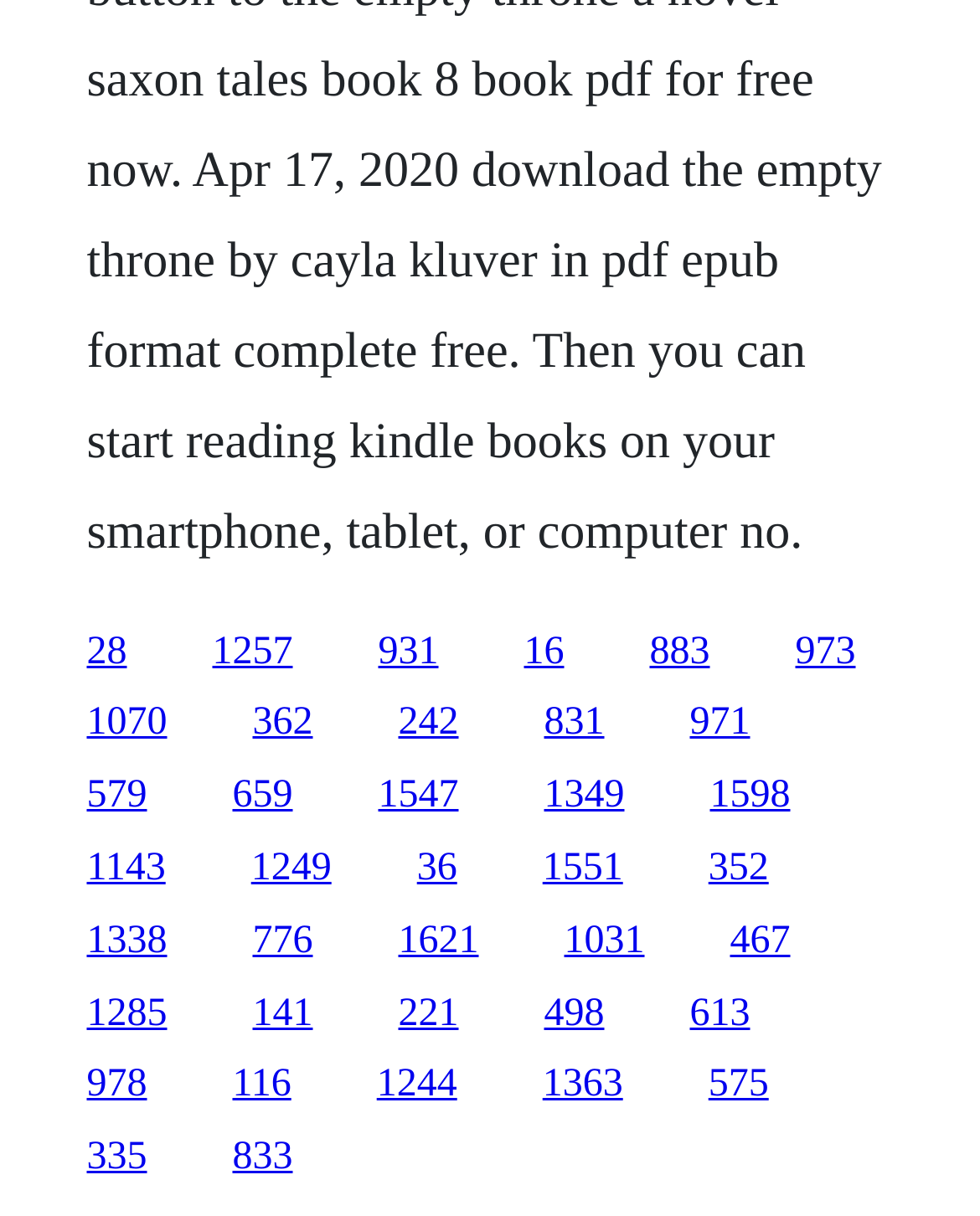Please specify the bounding box coordinates of the area that should be clicked to accomplish the following instruction: "follow the link 1598". The coordinates should consist of four float numbers between 0 and 1, i.e., [left, top, right, bottom].

[0.724, 0.637, 0.806, 0.672]